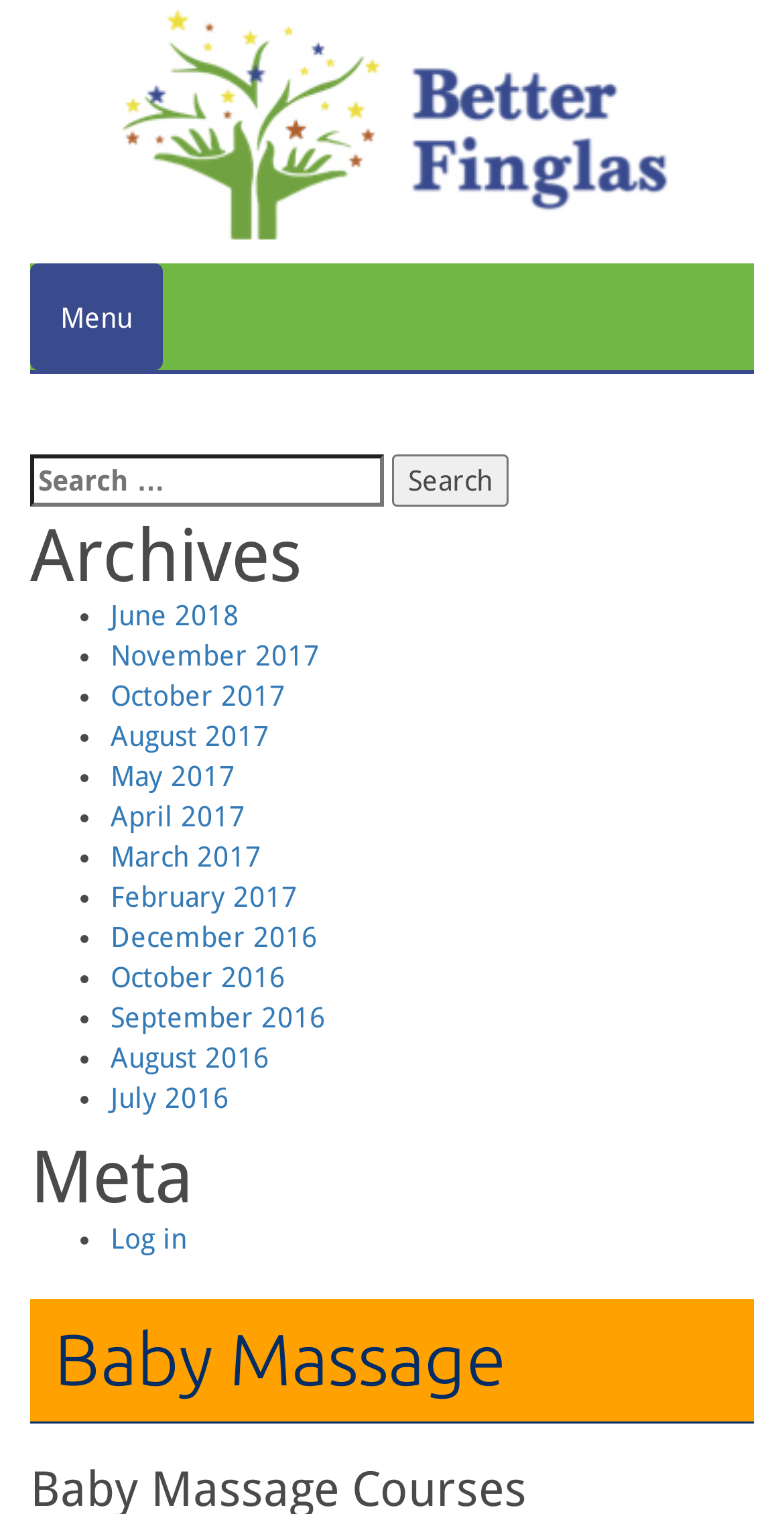What is the category of the archives?
Answer the question with detailed information derived from the image.

The archives section contains a list of links to different months, such as June 2018, November 2017, and so on. This suggests that the category of the archives is months.